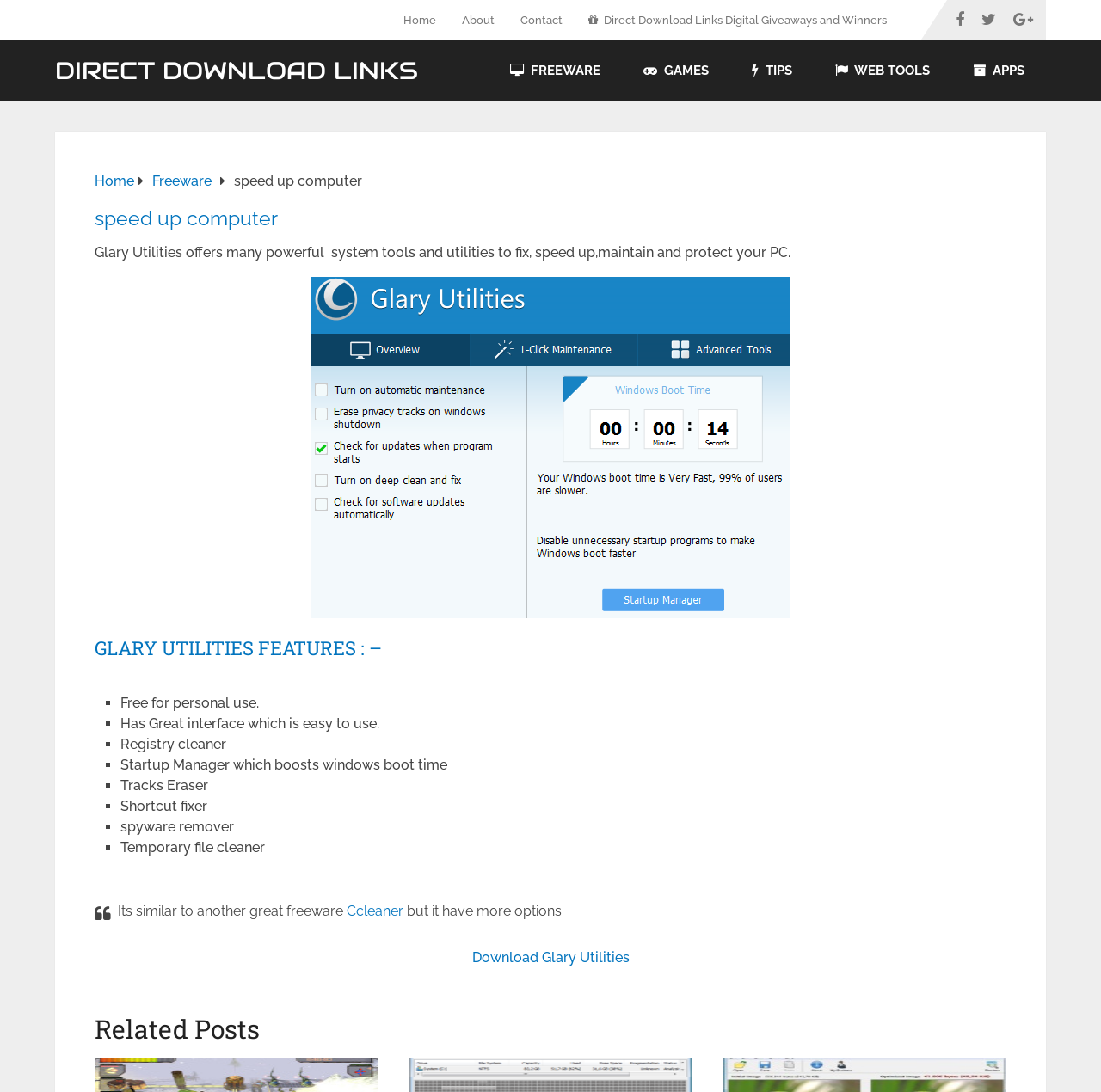Please find and report the bounding box coordinates of the element to click in order to perform the following action: "Click on the 'Home' link". The coordinates should be expressed as four float numbers between 0 and 1, in the format [left, top, right, bottom].

[0.366, 0.0, 0.408, 0.036]